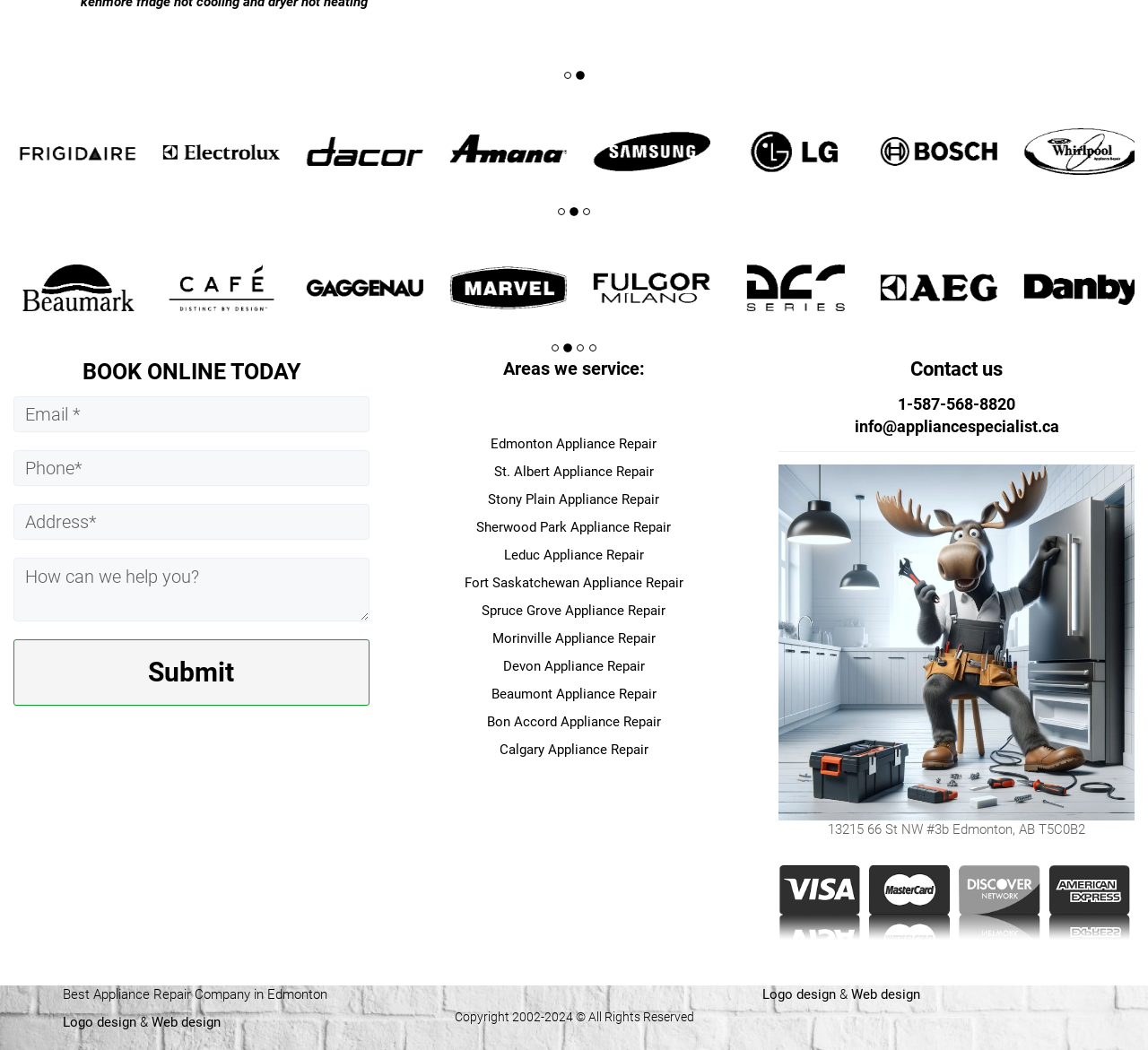What is the address of the company?
Examine the screenshot and reply with a single word or phrase.

13215 66 St NW #3b Edmonton, AB T5C0B2